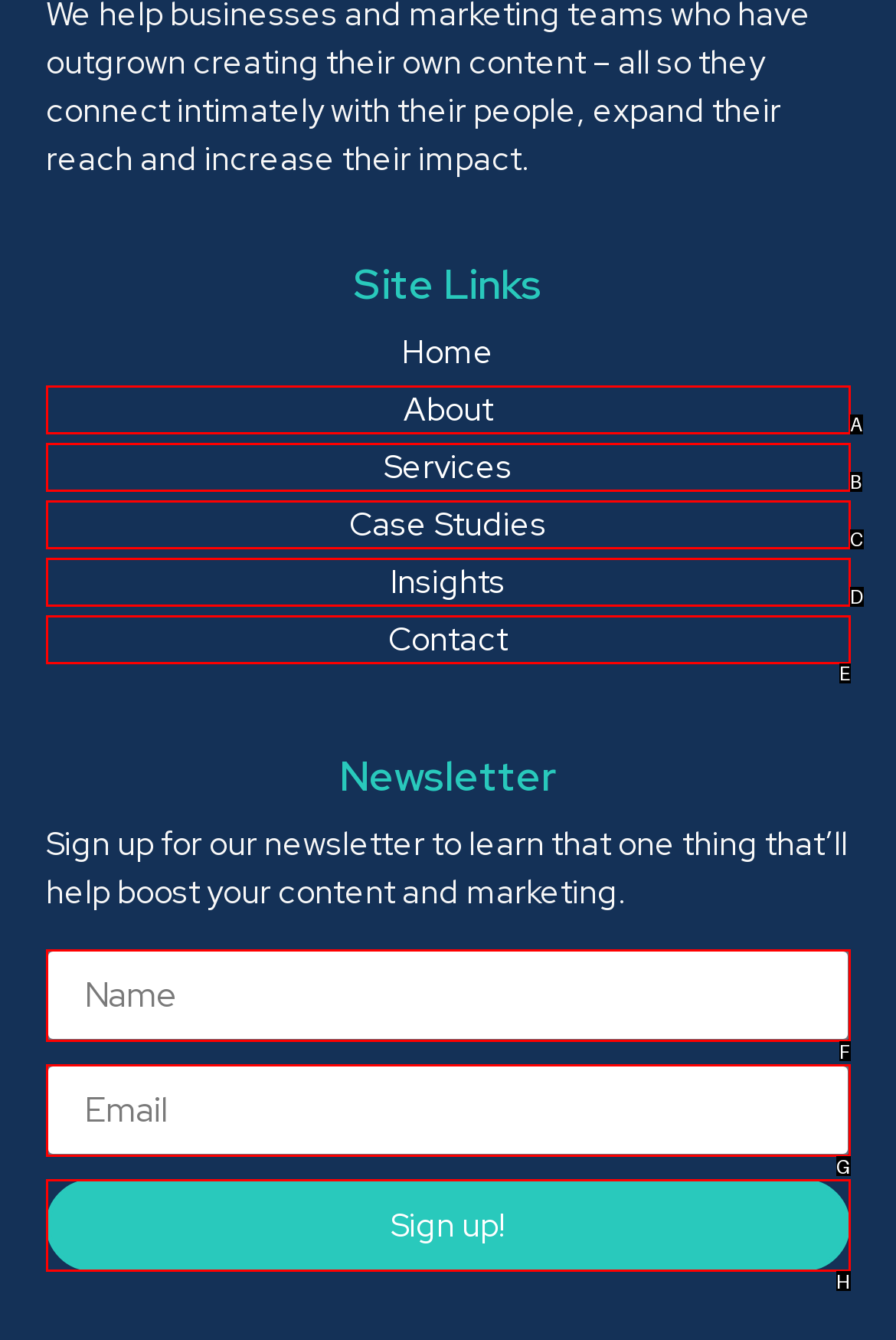Identify the HTML element that corresponds to the description: parent_node: Name name="form_fields[name]" placeholder="Name" Provide the letter of the matching option directly from the choices.

F